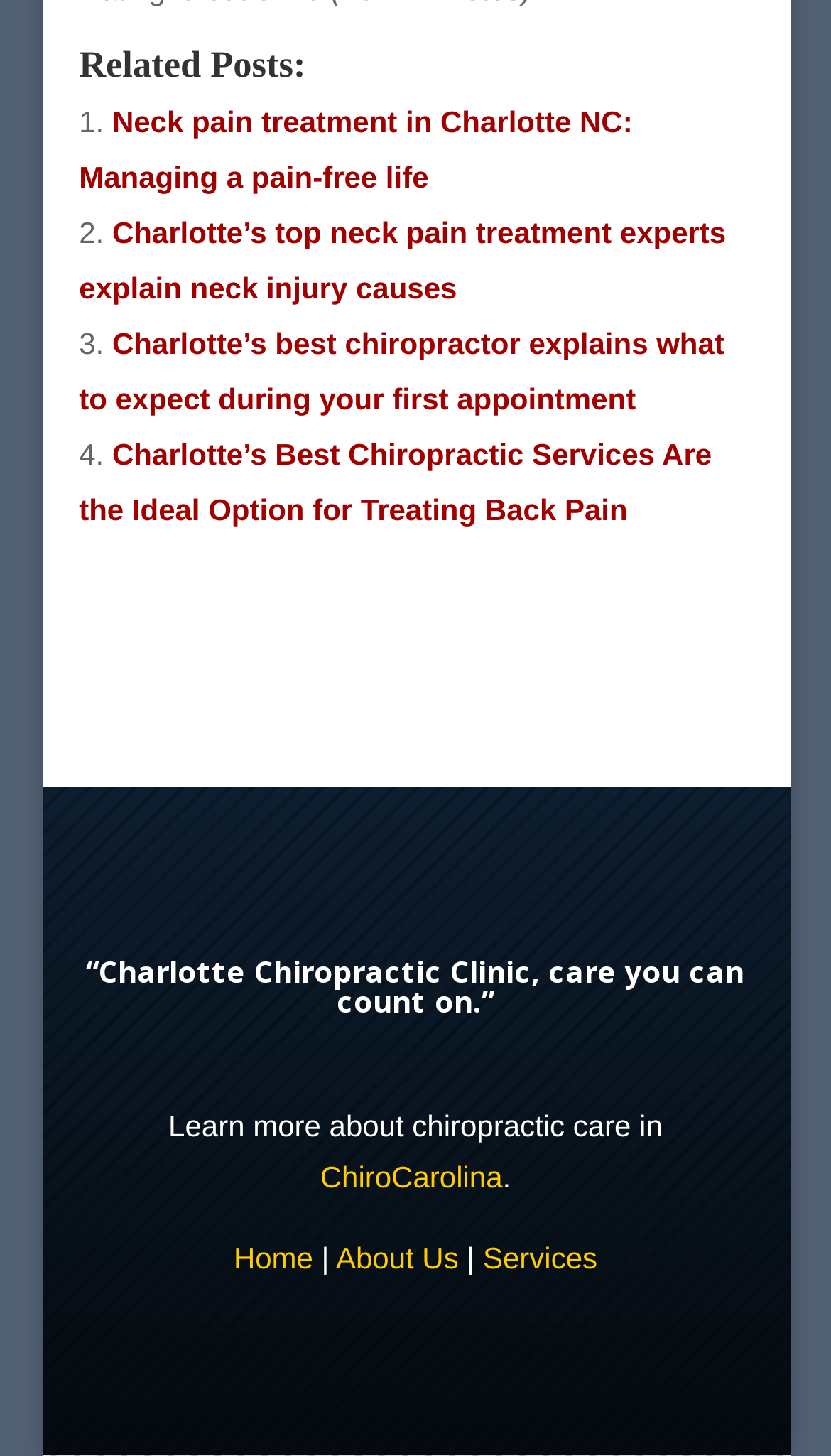Please identify the bounding box coordinates of the area I need to click to accomplish the following instruction: "Read '3.1 Assessing the Scene of an Accident'".

None